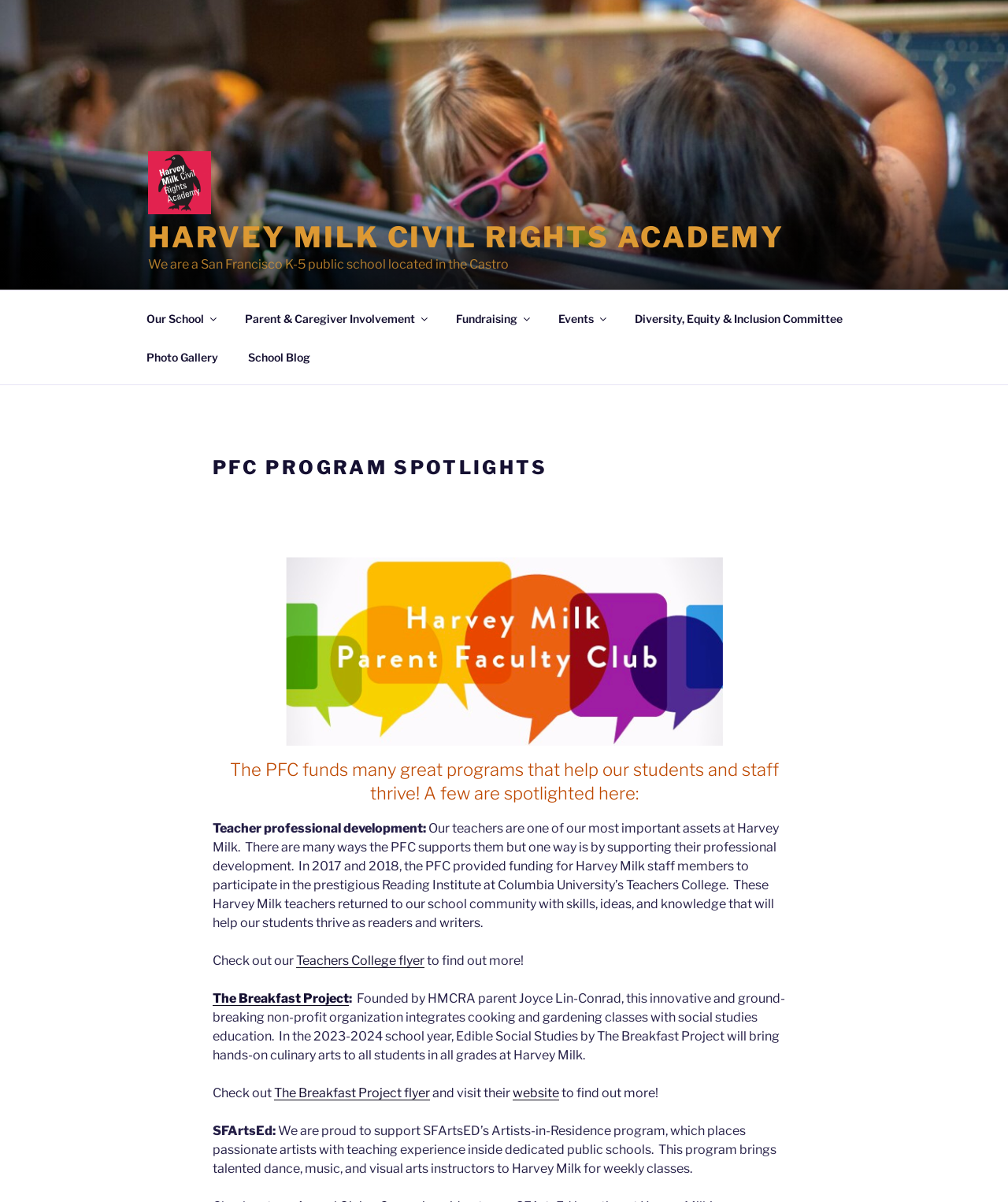Locate the bounding box coordinates of the UI element described by: "The Breakfast Project". The bounding box coordinates should consist of four float numbers between 0 and 1, i.e., [left, top, right, bottom].

[0.211, 0.824, 0.346, 0.837]